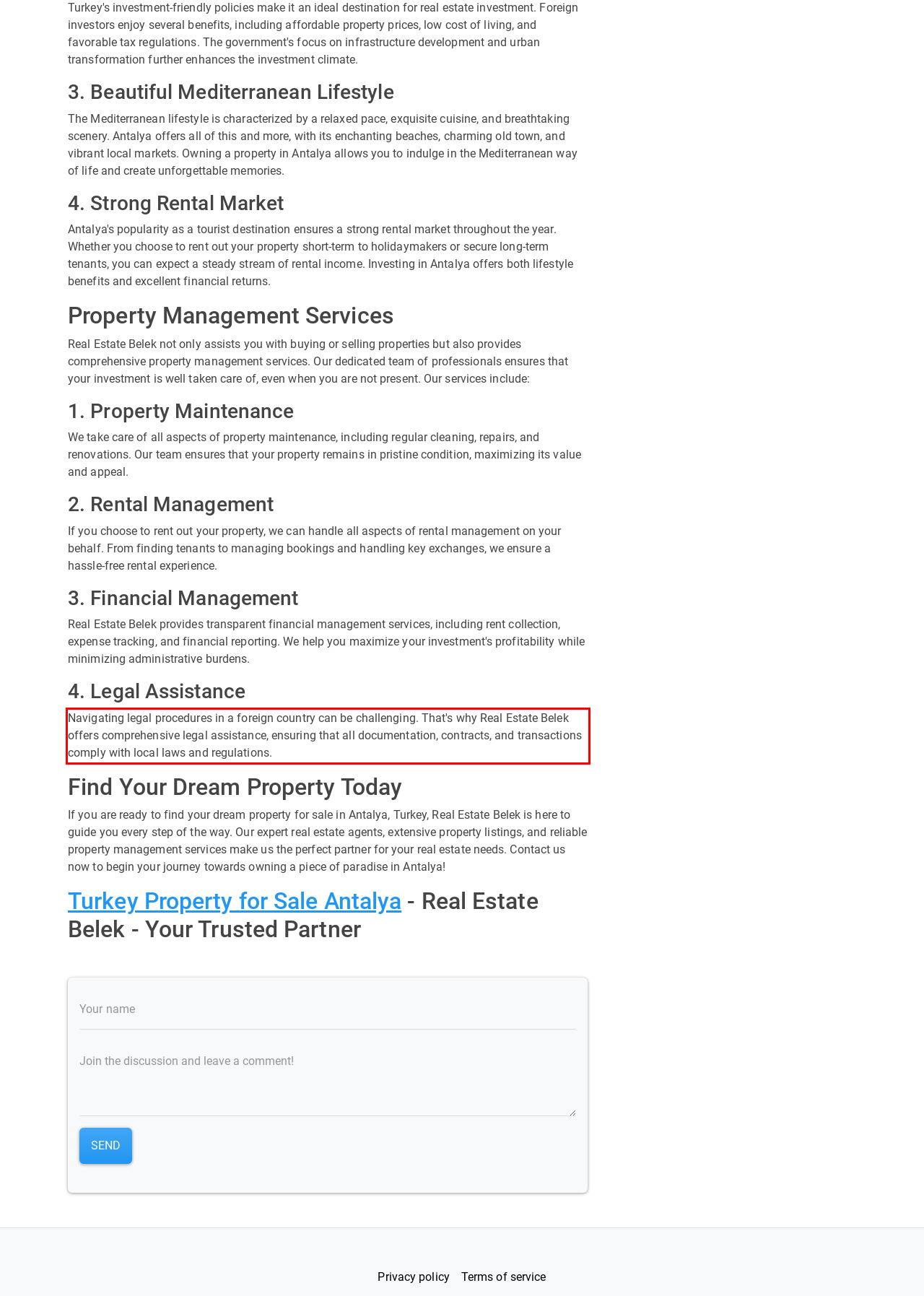Please perform OCR on the text content within the red bounding box that is highlighted in the provided webpage screenshot.

Navigating legal procedures in a foreign country can be challenging. That's why Real Estate Belek offers comprehensive legal assistance, ensuring that all documentation, contracts, and transactions comply with local laws and regulations.